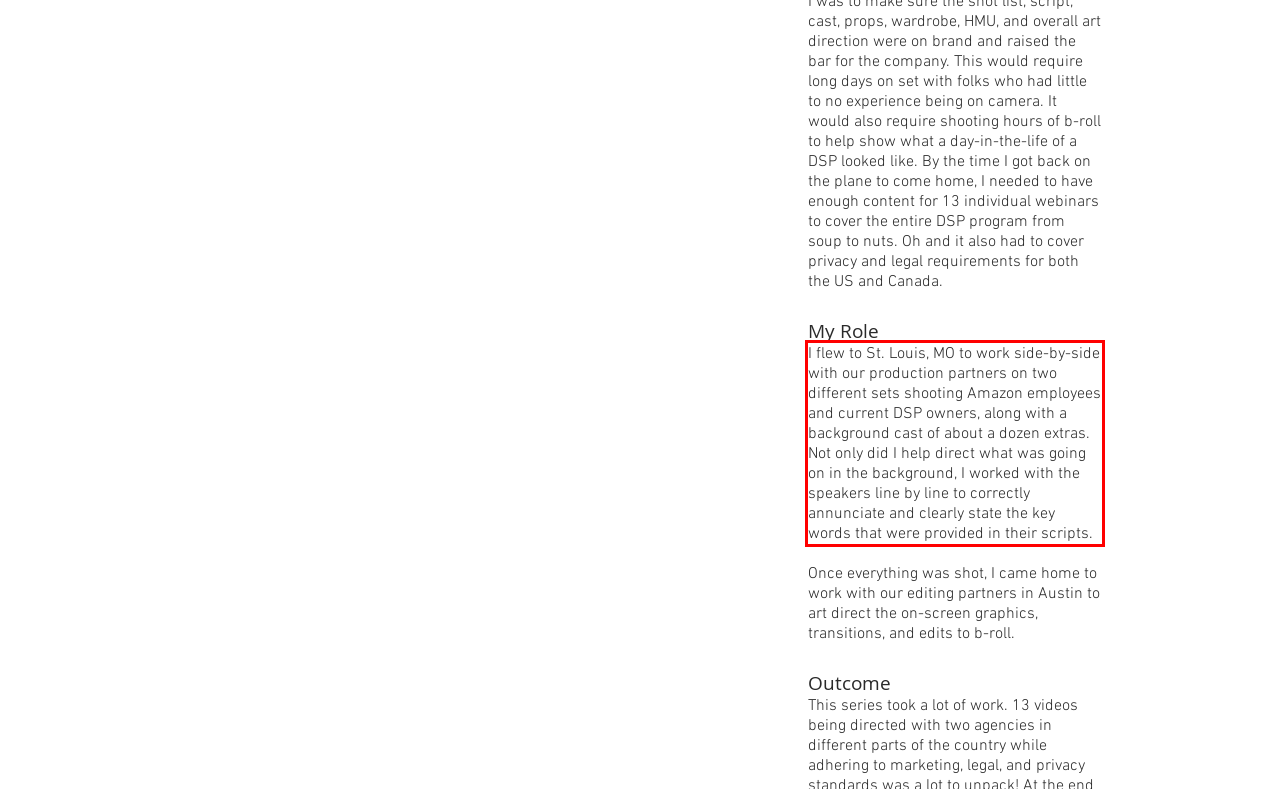Within the screenshot of the webpage, there is a red rectangle. Please recognize and generate the text content inside this red bounding box.

I flew to St. Louis, MO to work side-by-side with our production partners on two different sets shooting Amazon employees and current DSP owners, along with a background cast of about a dozen extras. Not only did I help direct what was going on in the background, I worked with the speakers line by line to correctly annunciate and clearly state the key words that were provided in their scripts.